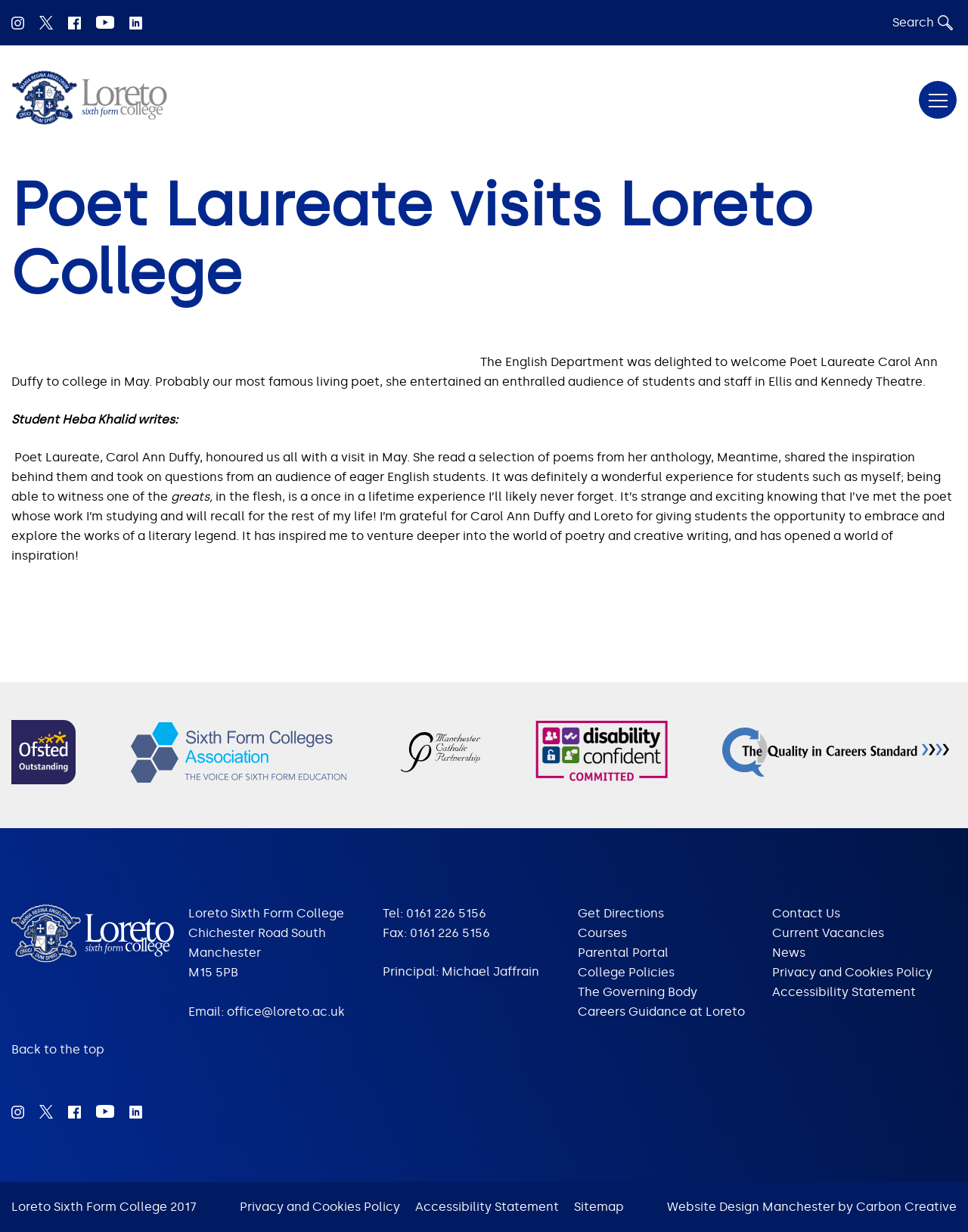Detail the various sections and features present on the webpage.

The webpage is about Loreto College, a sixth form college. At the top, there are social media links, including Instagram, Twitter, Facebook, and Youtube, each accompanied by an image. Below these links, there is a search button and a menu button.

The main content of the page is divided into two sections. The top section has a heading "Poet Laureate visits Loreto College" and features a series of paragraphs describing the visit of Poet Laureate Carol Ann Duffy to the college. The text includes a student's account of the experience and a description of the poet's reading and interaction with the students.

Below this section, there is a footer area that contains various links and information about the college. On the left side, there are links to external websites, including a disability confident logo. On the right side, there are links to different sections of the college's website, such as courses, parental portal, college policies, and contact information. There are also links to news, current vacancies, and accessibility statement.

At the very bottom of the page, there is a copyright notice stating "Loreto Sixth Form College 2017" and links to privacy and cookies policy, accessibility statement, and sitemap. Additionally, there is a credit to the website design company, Carbon Creative.